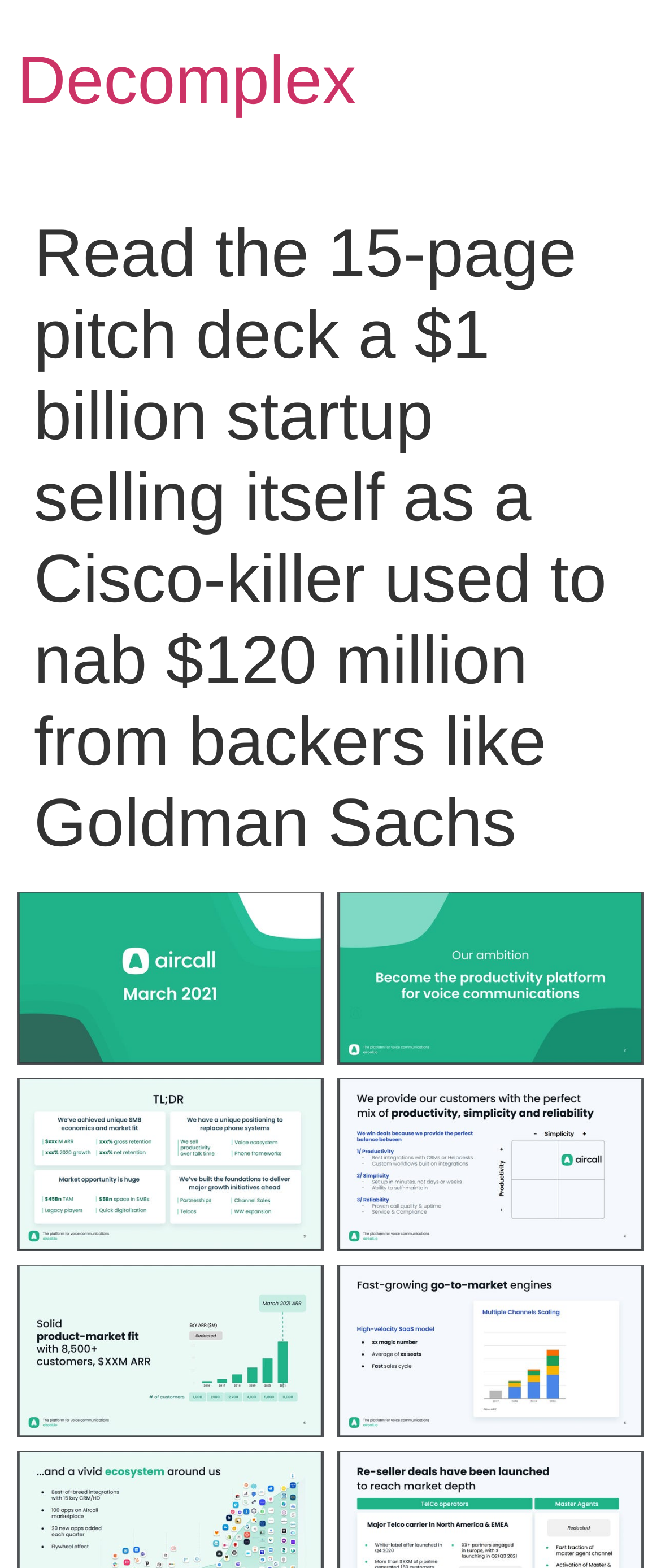Use a single word or phrase to answer the question: Is the webpage focused on a specific company?

Yes